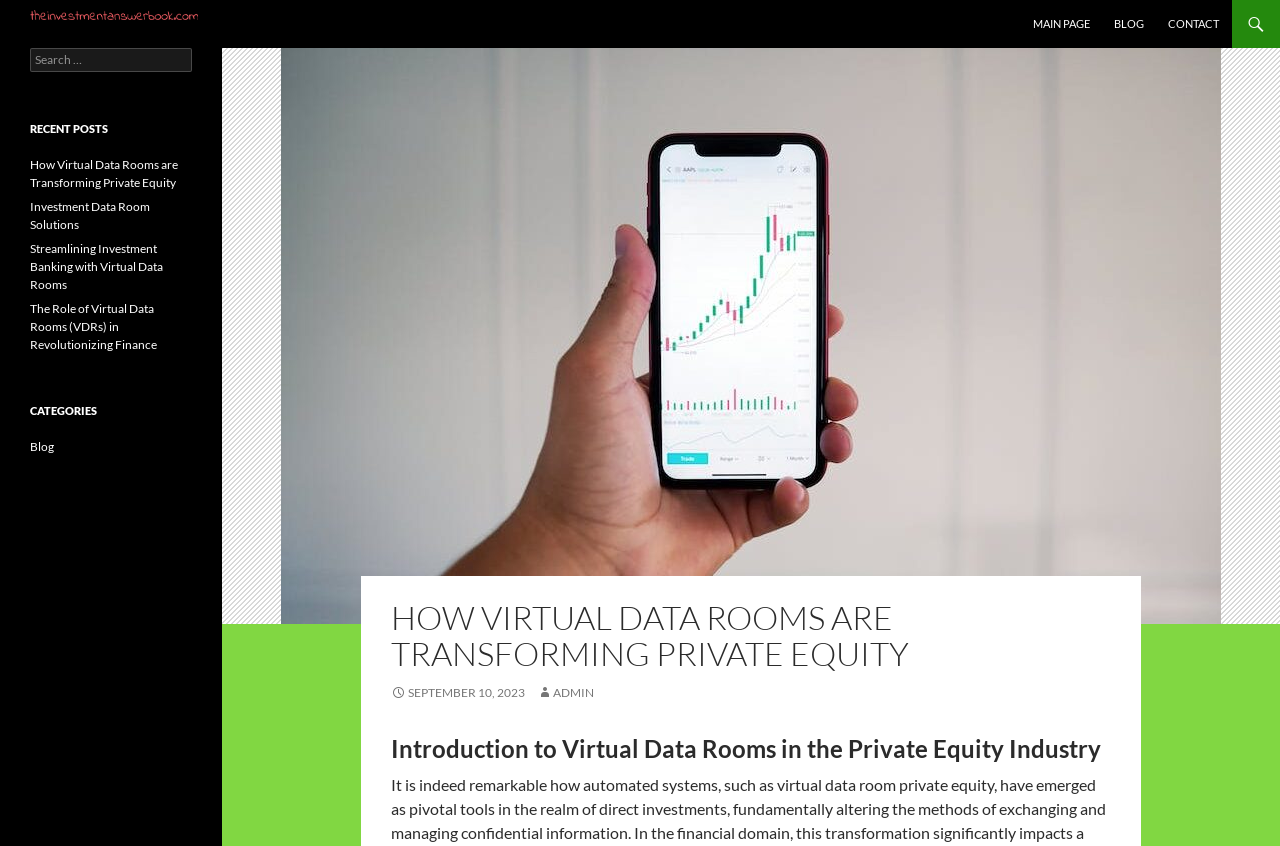Locate the bounding box coordinates of the area where you should click to accomplish the instruction: "Read the blog".

[0.861, 0.0, 0.903, 0.057]